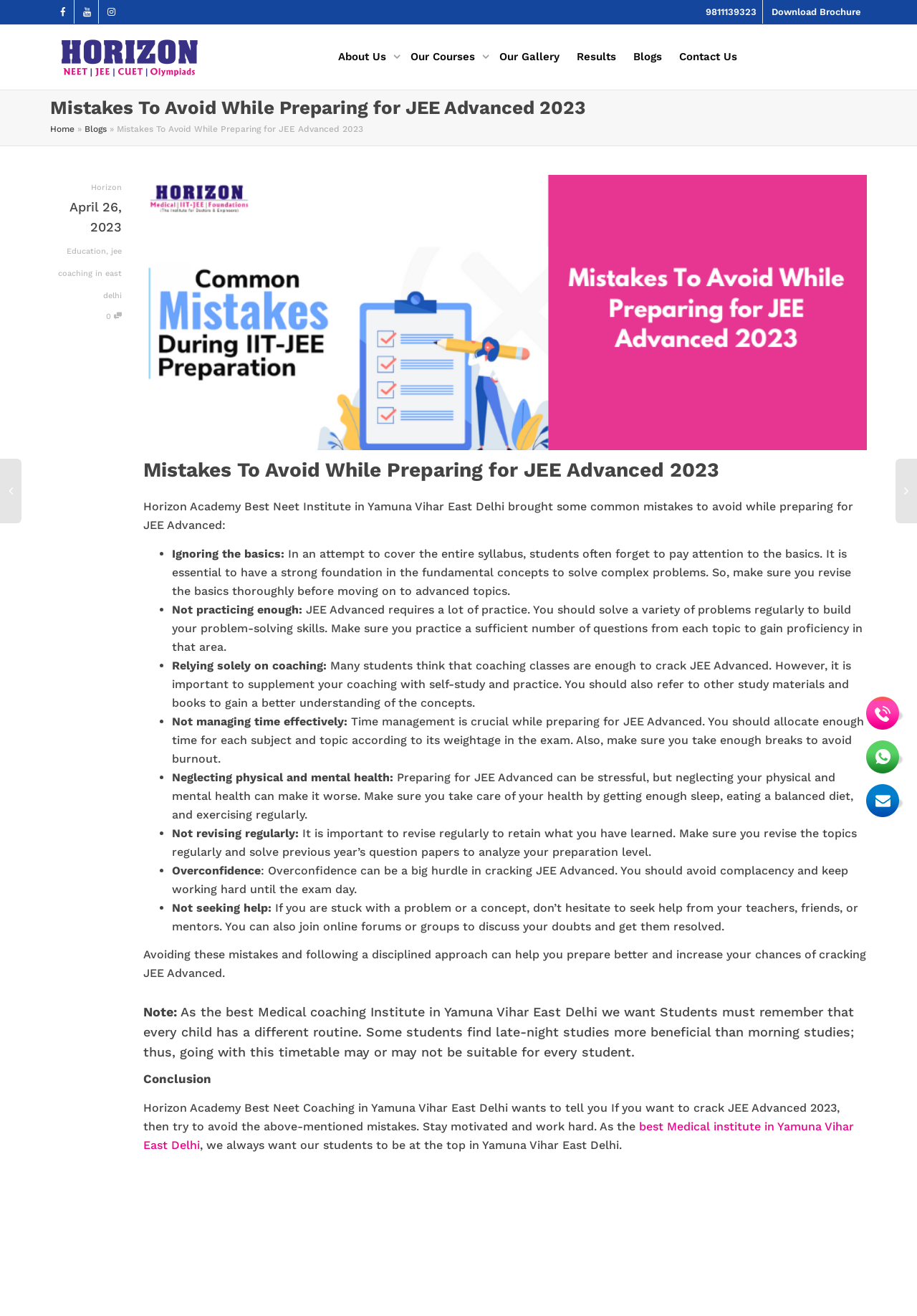Please find the bounding box coordinates for the clickable element needed to perform this instruction: "listen to a podcast".

None